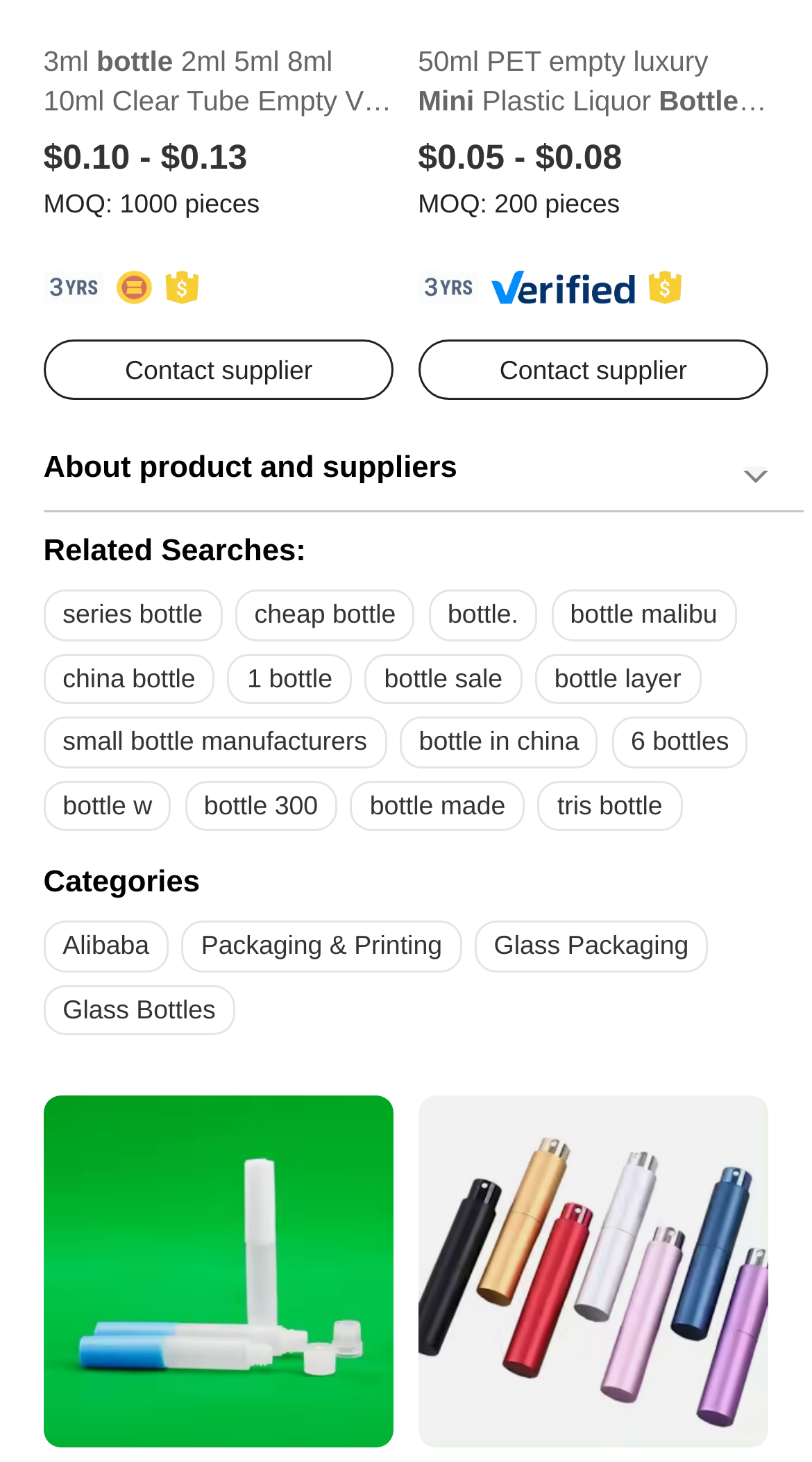Give a one-word or short phrase answer to the question: 
What are the different materials used to make mini bottles?

Glass, metal, plastic